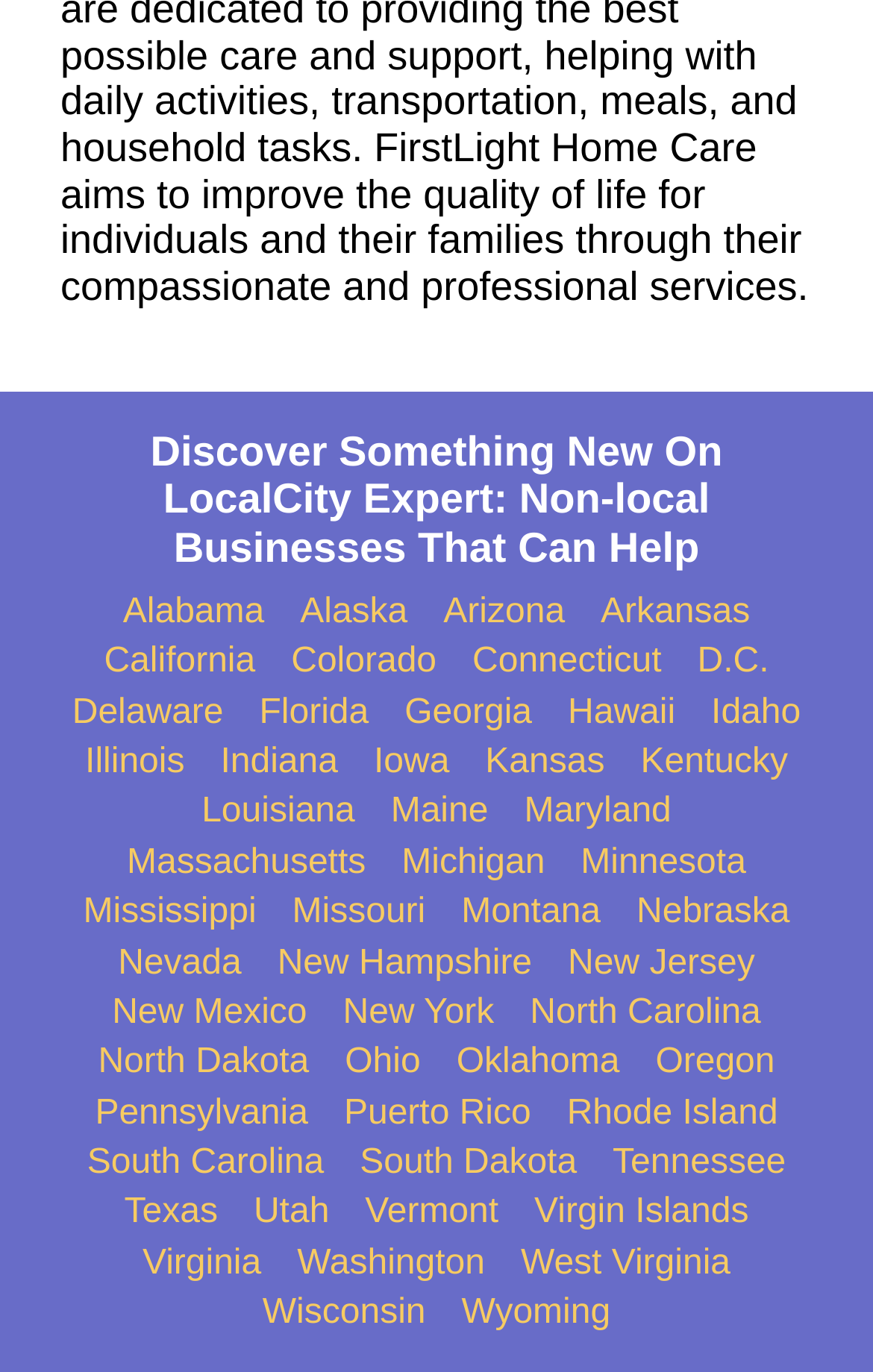Locate the bounding box coordinates of the element that needs to be clicked to carry out the instruction: "Learn about Washington". The coordinates should be given as four float numbers ranging from 0 to 1, i.e., [left, top, right, bottom].

[0.34, 0.907, 0.556, 0.937]